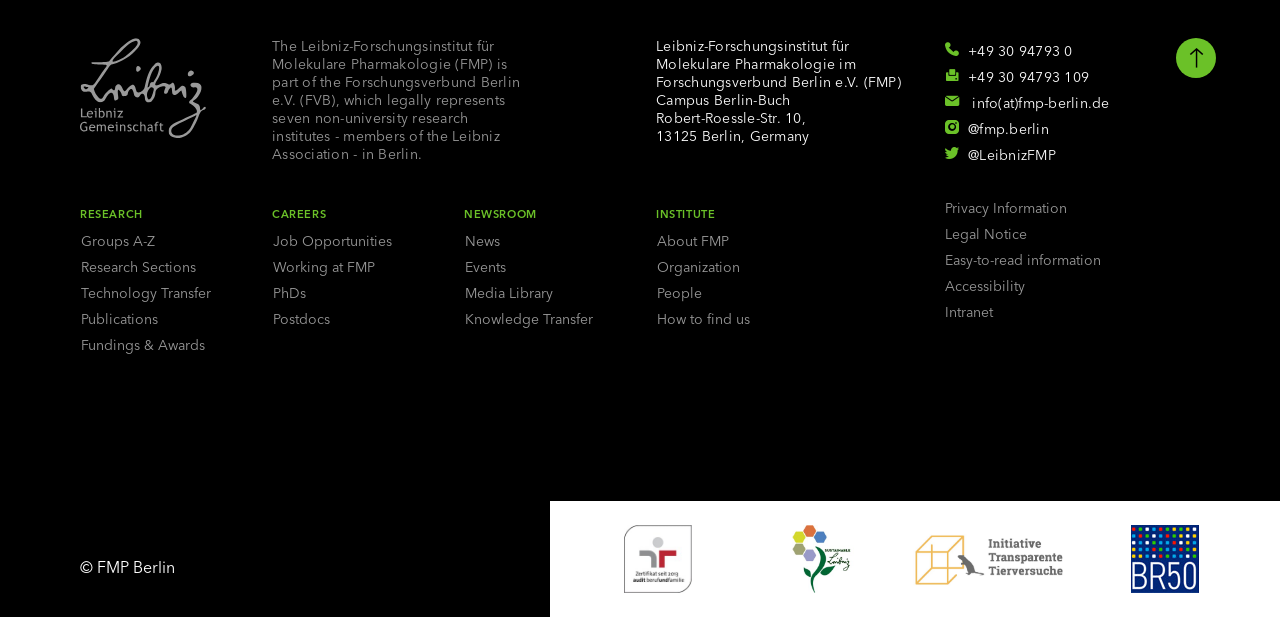Identify the bounding box of the UI element that matches this description: "Fundings & Awards".

[0.062, 0.54, 0.161, 0.581]